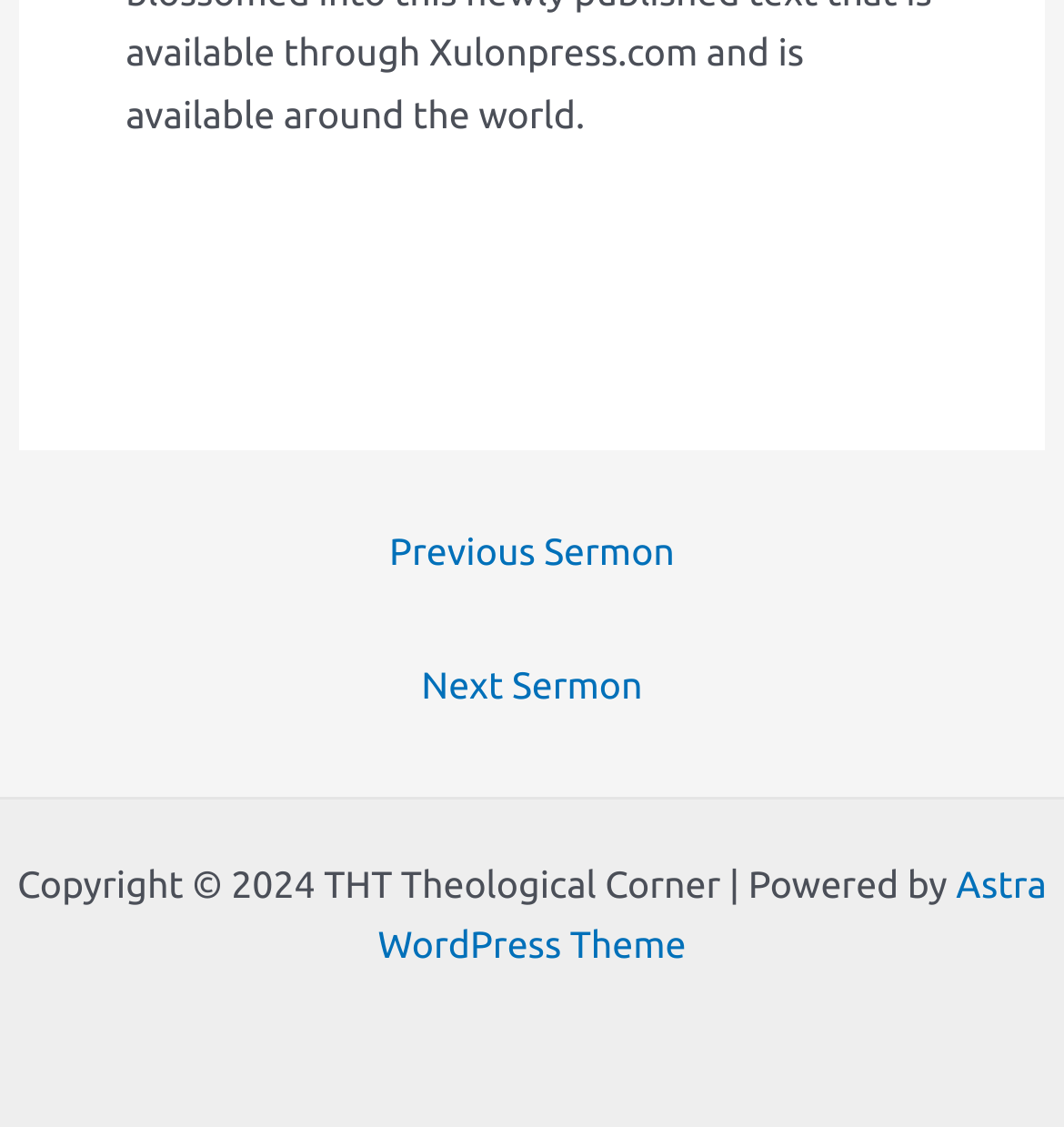Give a one-word or phrase response to the following question: How many sections are there in the webpage?

3